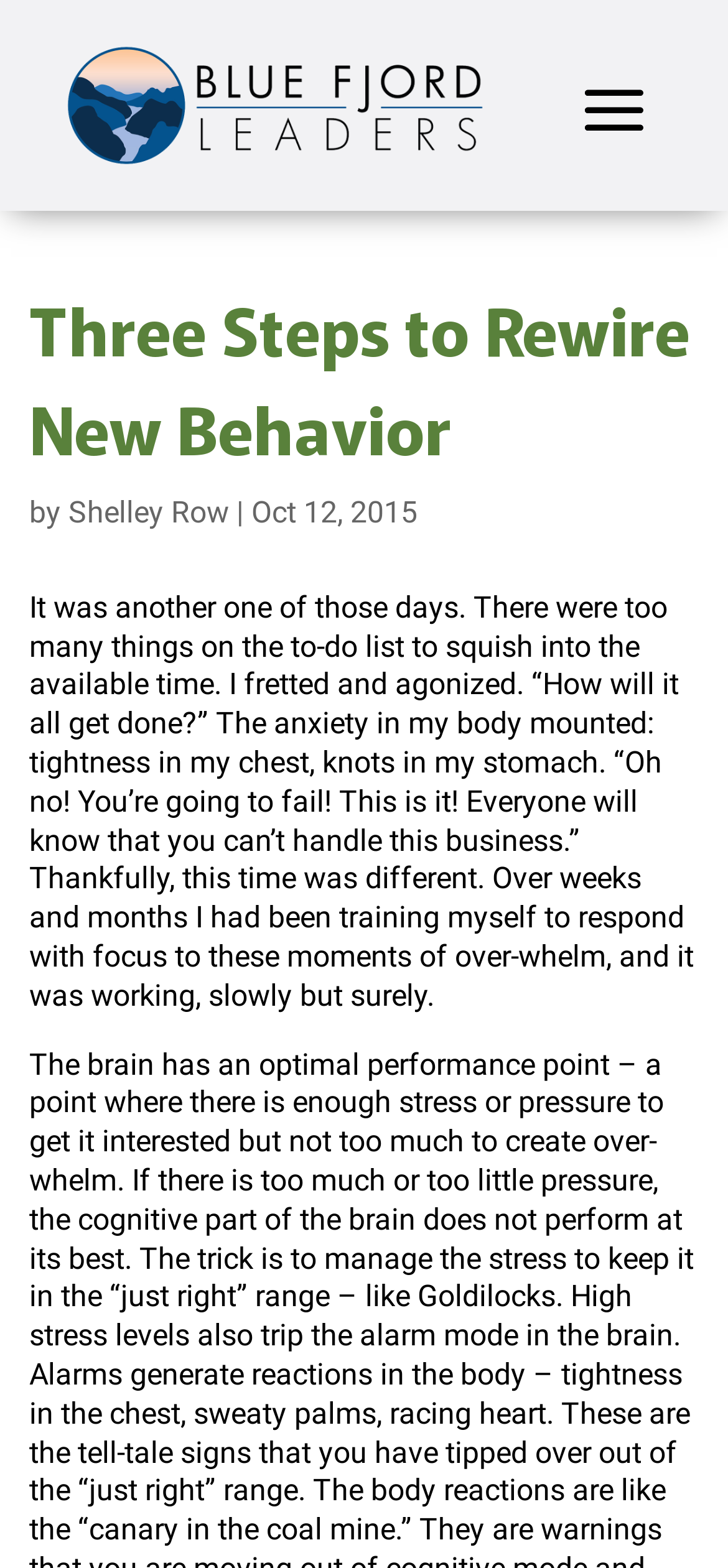What is the author's emotional state at the beginning of the article?
Can you offer a detailed and complete answer to this question?

The author describes their emotional state as 'anxiety in my body mounted: tightness in my chest, knots in my stomach' which indicates that they were feeling anxious.